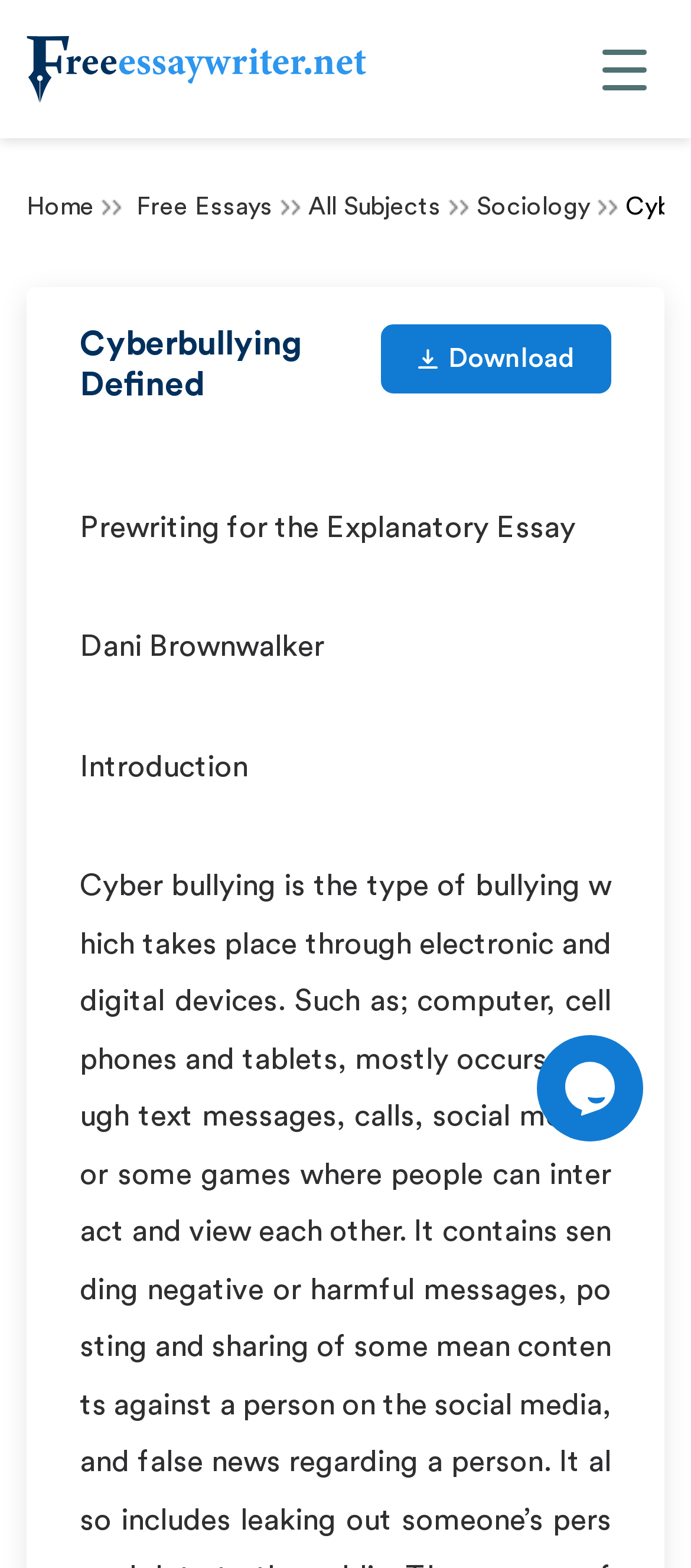Who is the author of the essay?
Utilize the information in the image to give a detailed answer to the question.

I found the answer by reading the static text 'Dani Brownwalker' below the heading 'Cyberbullying Defined', which indicates that Dani Brownwalker is the author of the essay.